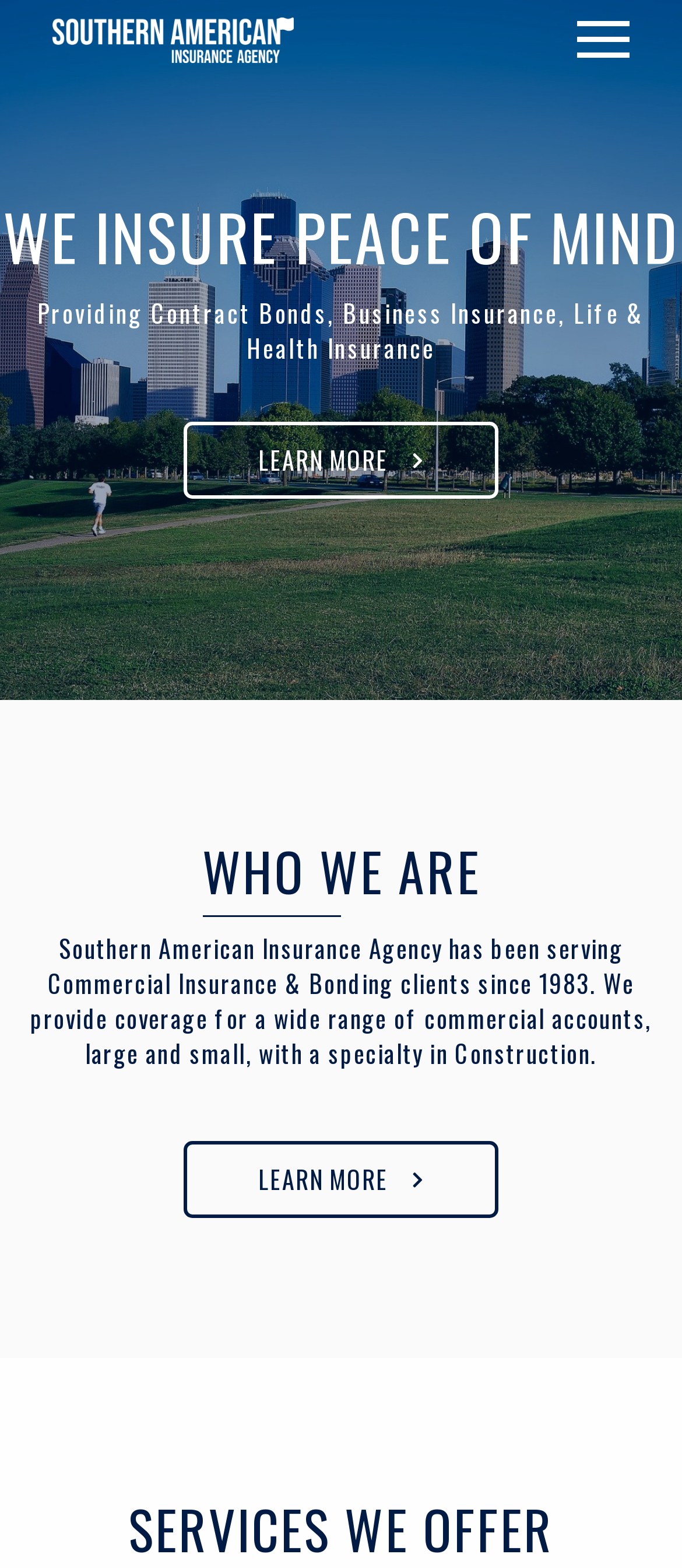Explain the webpage in detail, including its primary components.

The webpage is about Southern American Insurance Agency, which provides insurance and surety bonds. At the top left of the page, there is a link and an image, likely a logo, situated next to each other. Below them, there are two headings that introduce the agency's purpose, with the first one being "WE INSURE PEACE OF MIND" and the second one elaborating on the types of insurance they offer. 

A "LEARN MORE" button is positioned in the middle of the page, encouraging visitors to explore further. On the lower half of the page, there is a section titled "WHO WE ARE", which provides a brief description of the agency's history and expertise in commercial insurance and bonding. Another "LEARN MORE" button is placed below this section.

Finally, at the bottom of the page, there is a heading titled "SERVICES WE OFFER", which likely leads to a list of specific services provided by the agency.